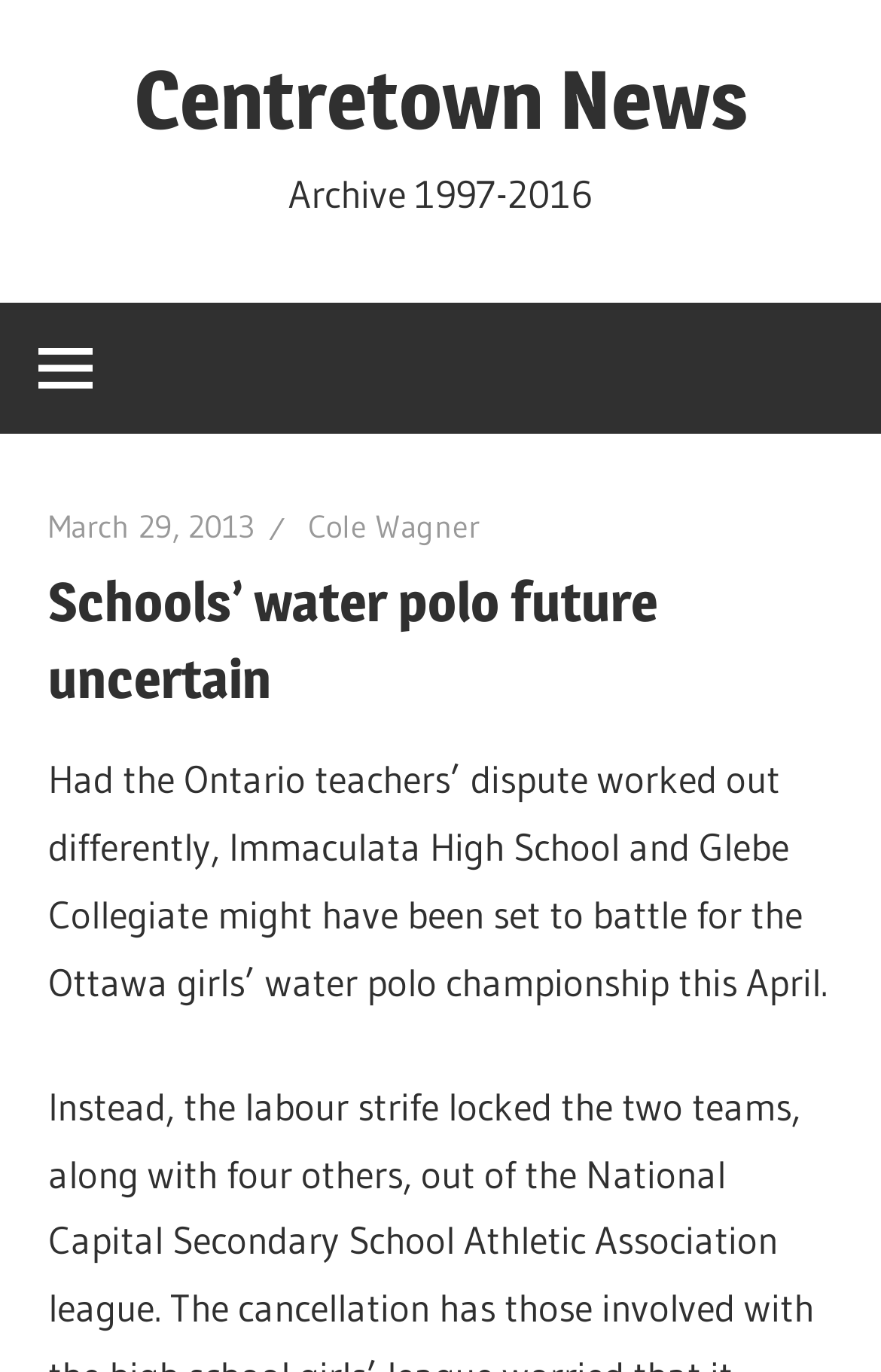What is the championship mentioned in the article?
Based on the image, provide a one-word or brief-phrase response.

Ottawa girls’ water polo championship